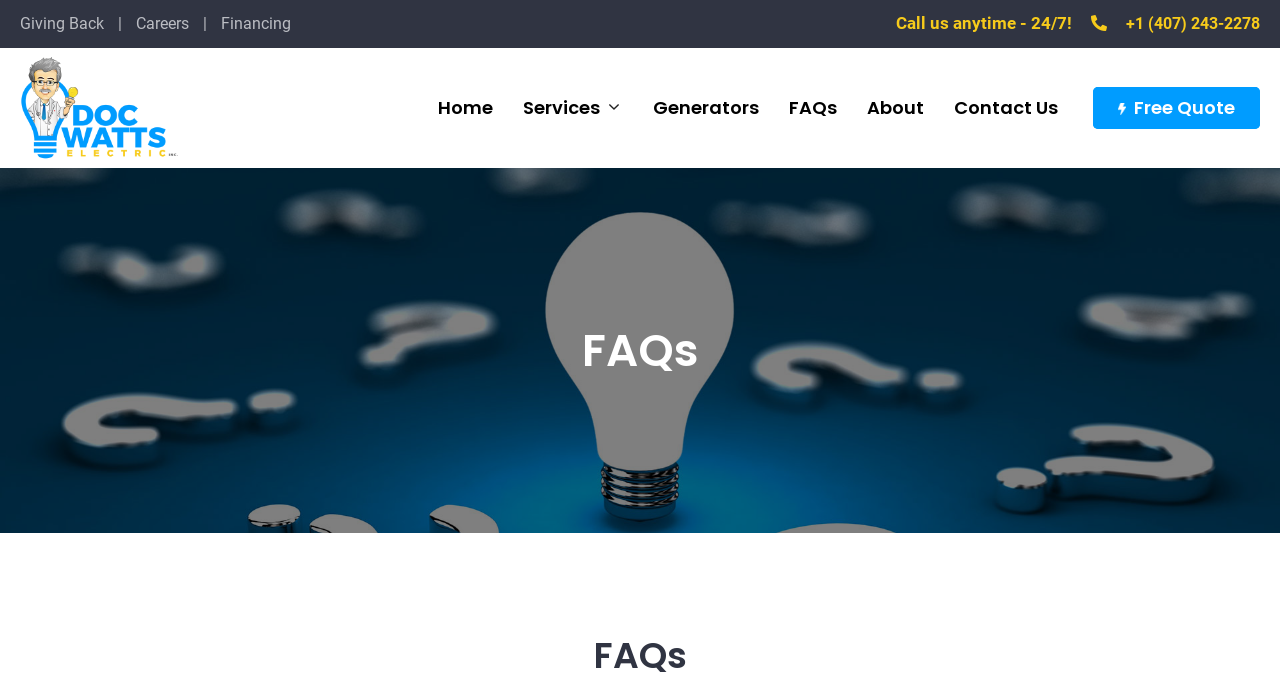Please identify the bounding box coordinates of the area that needs to be clicked to fulfill the following instruction: "Check the 'September 2023' issue."

None